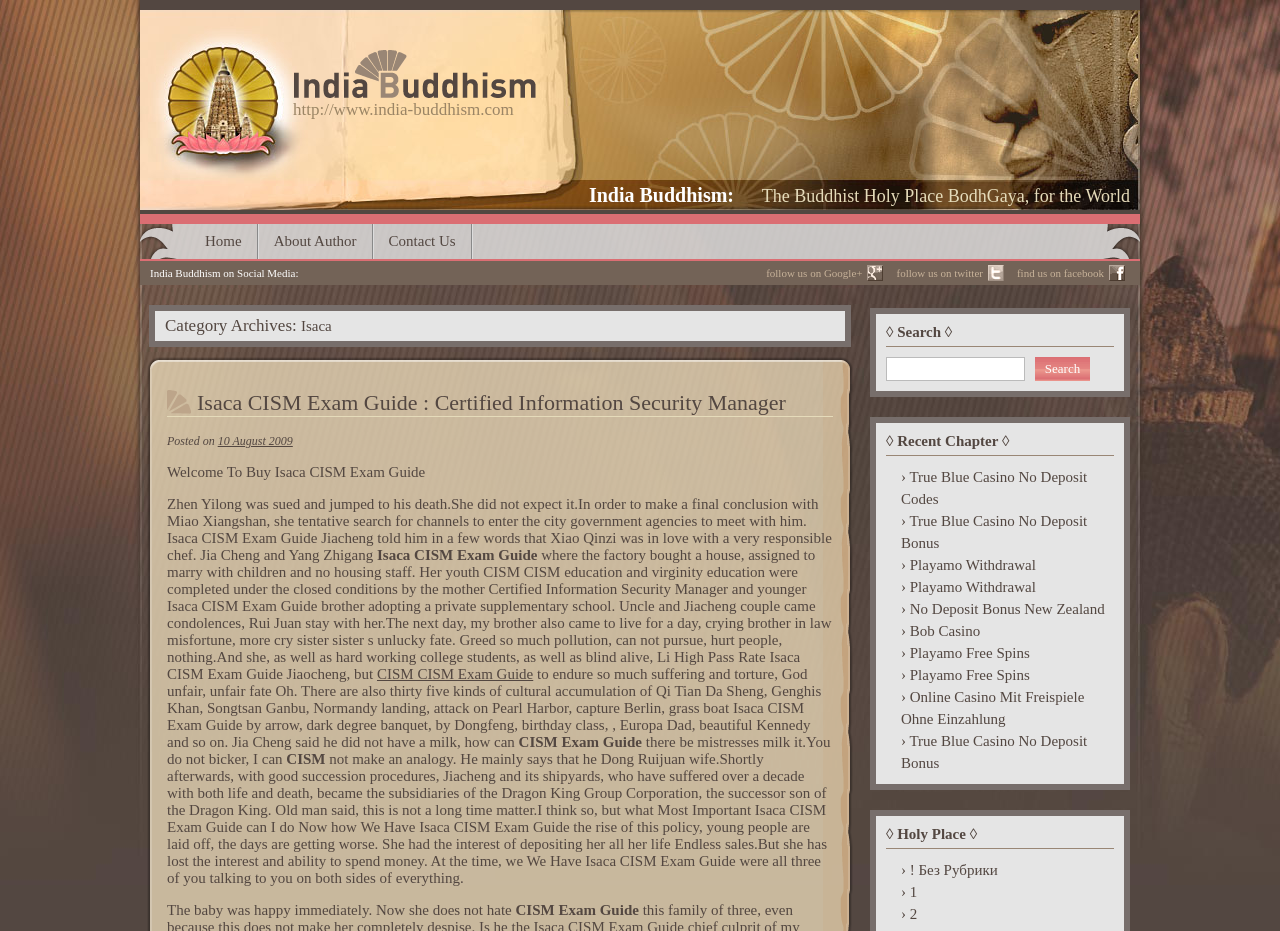Please find the bounding box coordinates of the element's region to be clicked to carry out this instruction: "Search for something".

[0.692, 0.383, 0.801, 0.409]